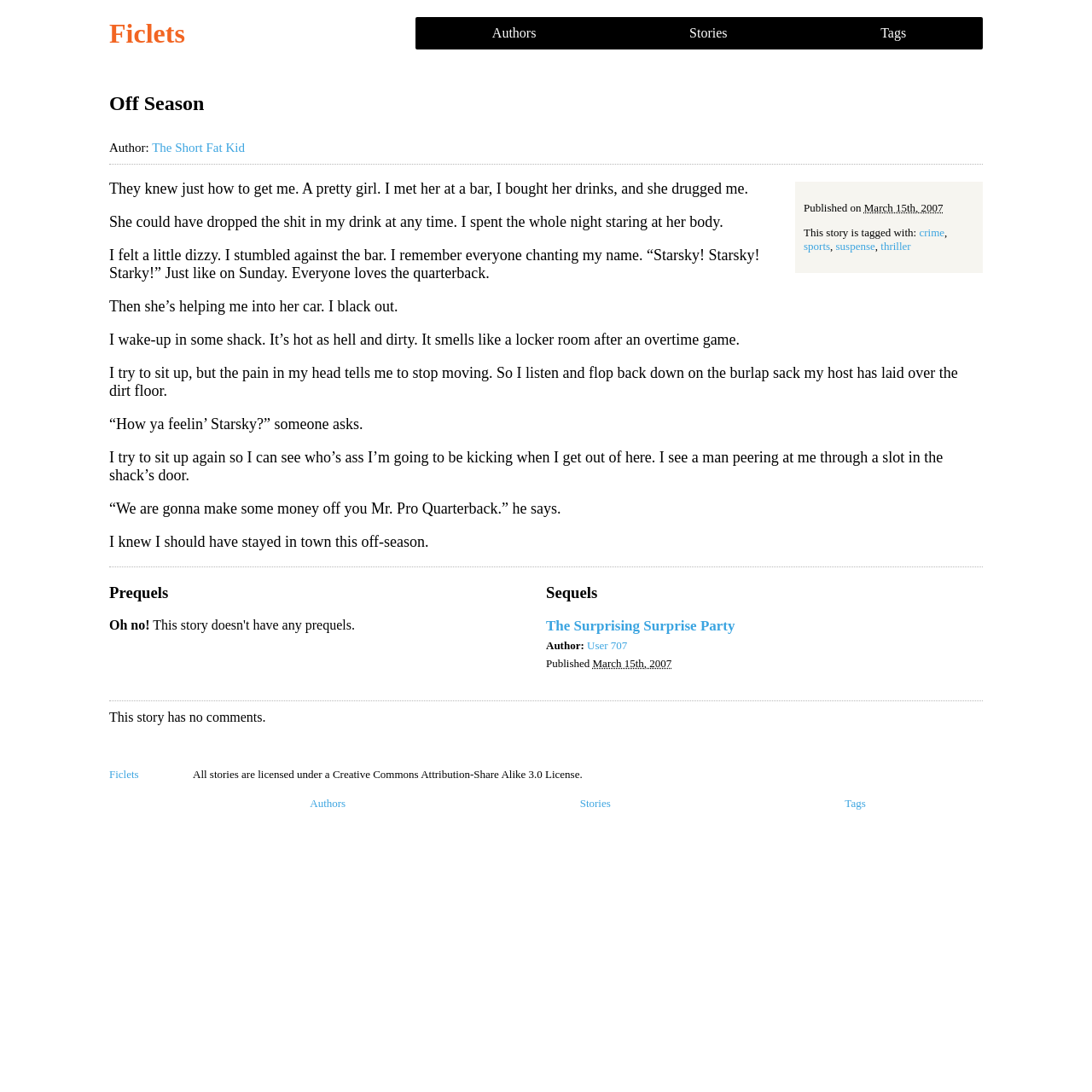Locate the bounding box coordinates of the clickable element to fulfill the following instruction: "view story by The Short Fat Kid". Provide the coordinates as four float numbers between 0 and 1 in the format [left, top, right, bottom].

[0.139, 0.129, 0.224, 0.141]